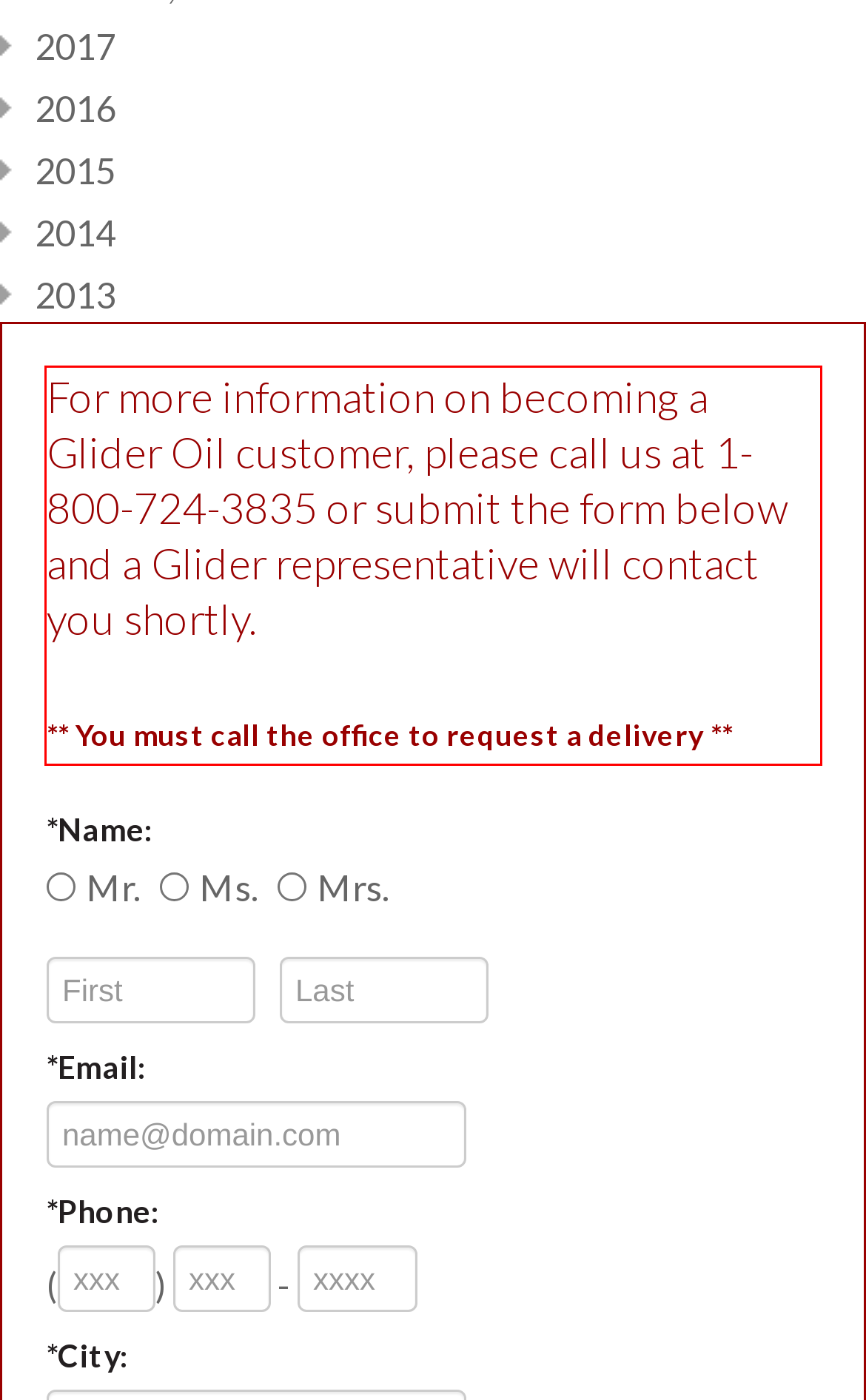Review the screenshot of the webpage and recognize the text inside the red rectangle bounding box. Provide the extracted text content.

For more information on becoming a Glider Oil customer, please call us at 1-800-724-3835 or submit the form below and a Glider representative will contact you shortly. ** You must call the office to request a delivery **